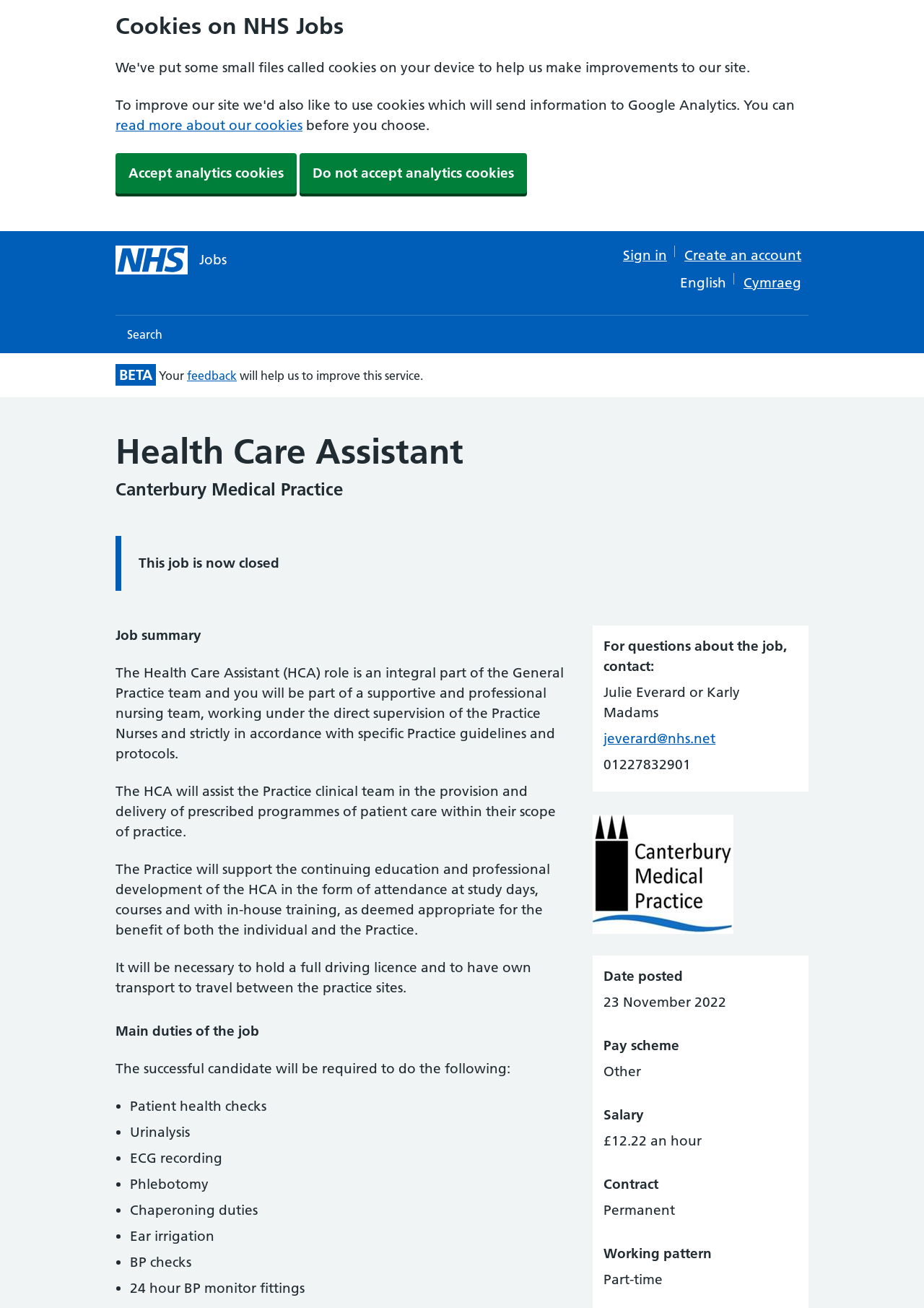Locate the coordinates of the bounding box for the clickable region that fulfills this instruction: "Click the 'Sign in' link".

[0.674, 0.189, 0.722, 0.202]